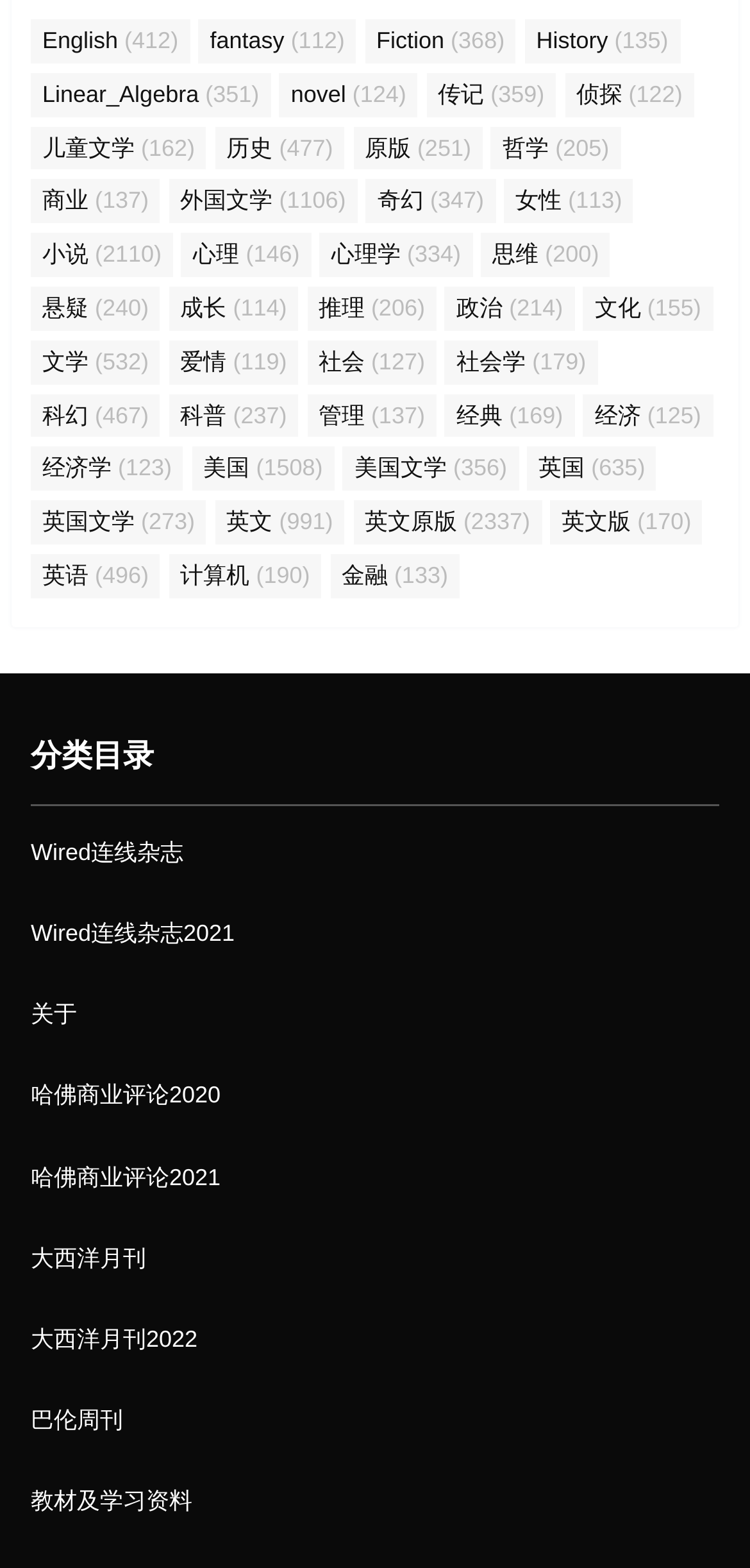How many items are there in the 'English' category?
Answer the question with a single word or phrase by looking at the picture.

412